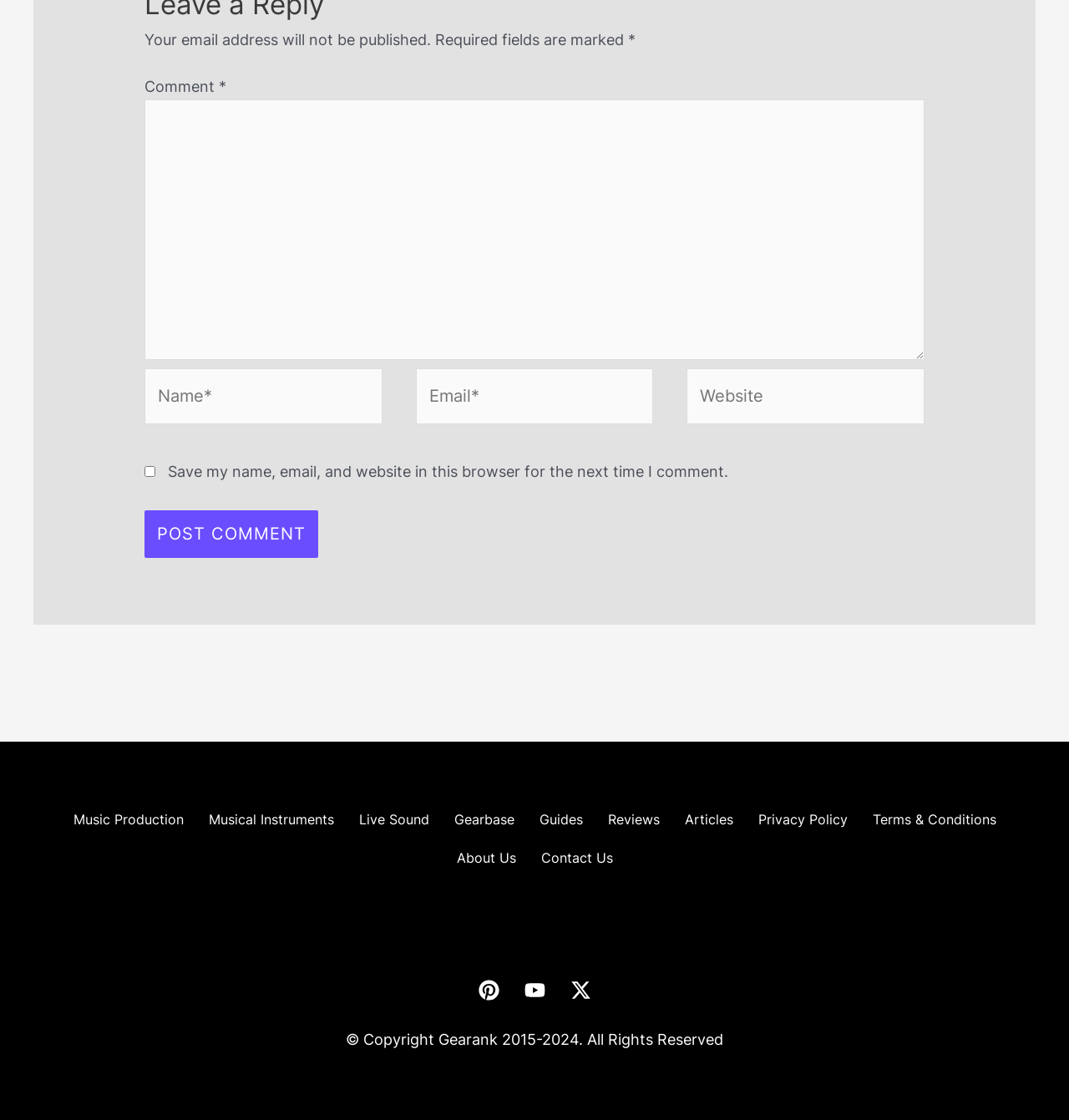What social media platforms are linked on the website?
Use the image to give a comprehensive and detailed response to the question.

The website has links to several social media platforms, including Pinterest, Youtube, and Twitter. These links are likely provided so that users can easily access the website's social media profiles or share content from the website on these platforms.